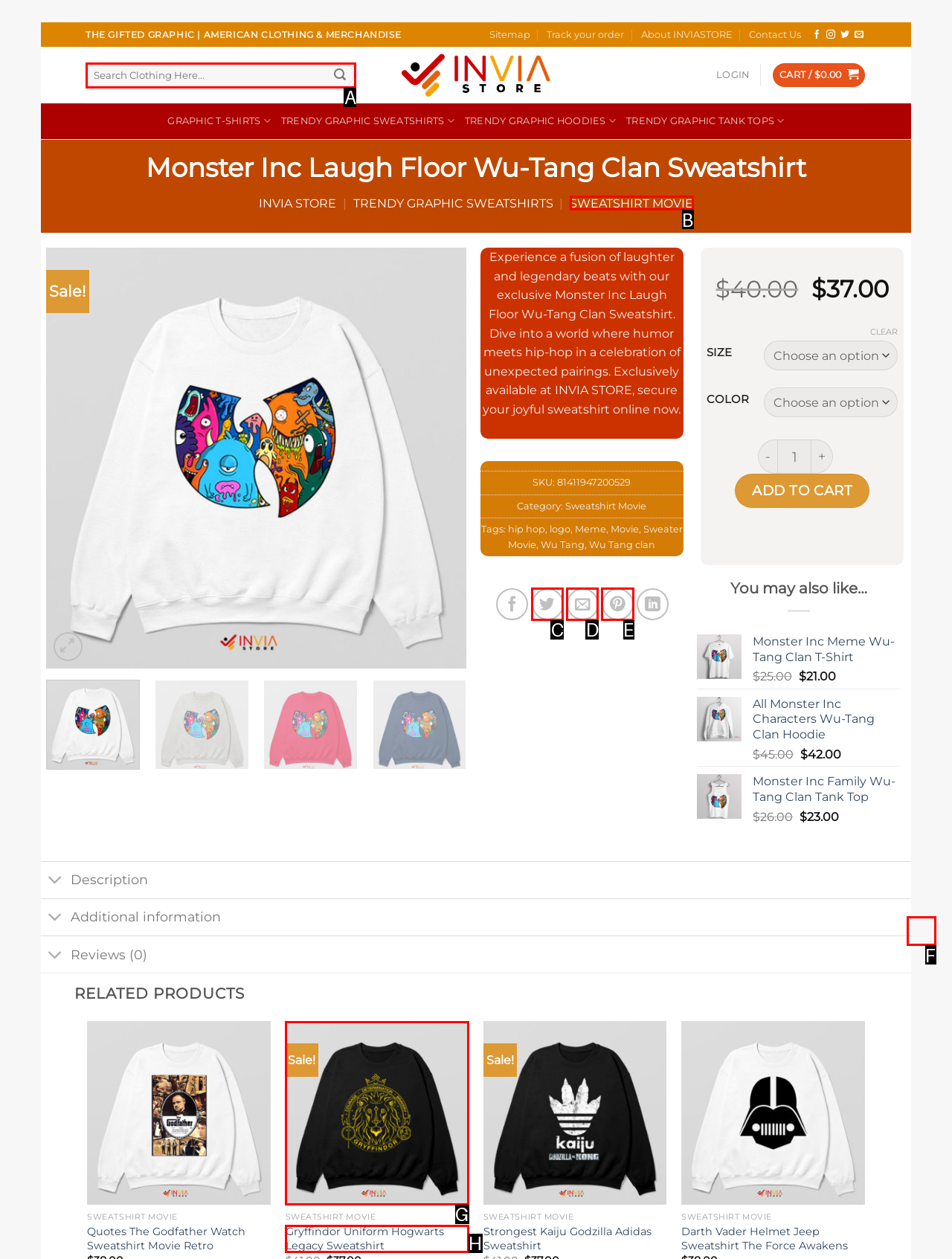Indicate which lettered UI element to click to fulfill the following task: Search for a product
Provide the letter of the correct option.

A